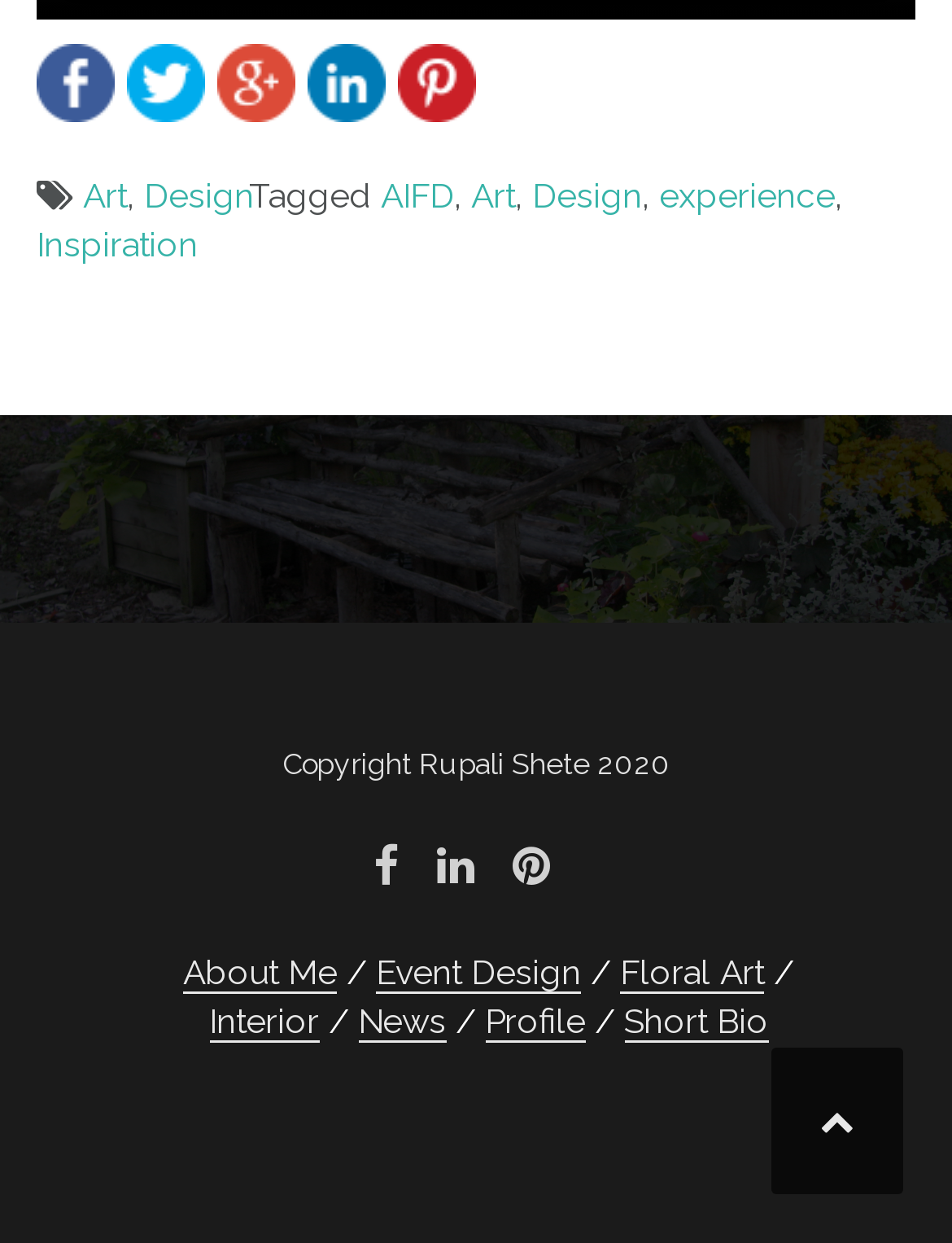How many image elements are on the webpage?
From the details in the image, answer the question comprehensively.

I counted the number of image elements on the webpage and found 5 images, each associated with a link element, arranged horizontally at the top of the webpage.